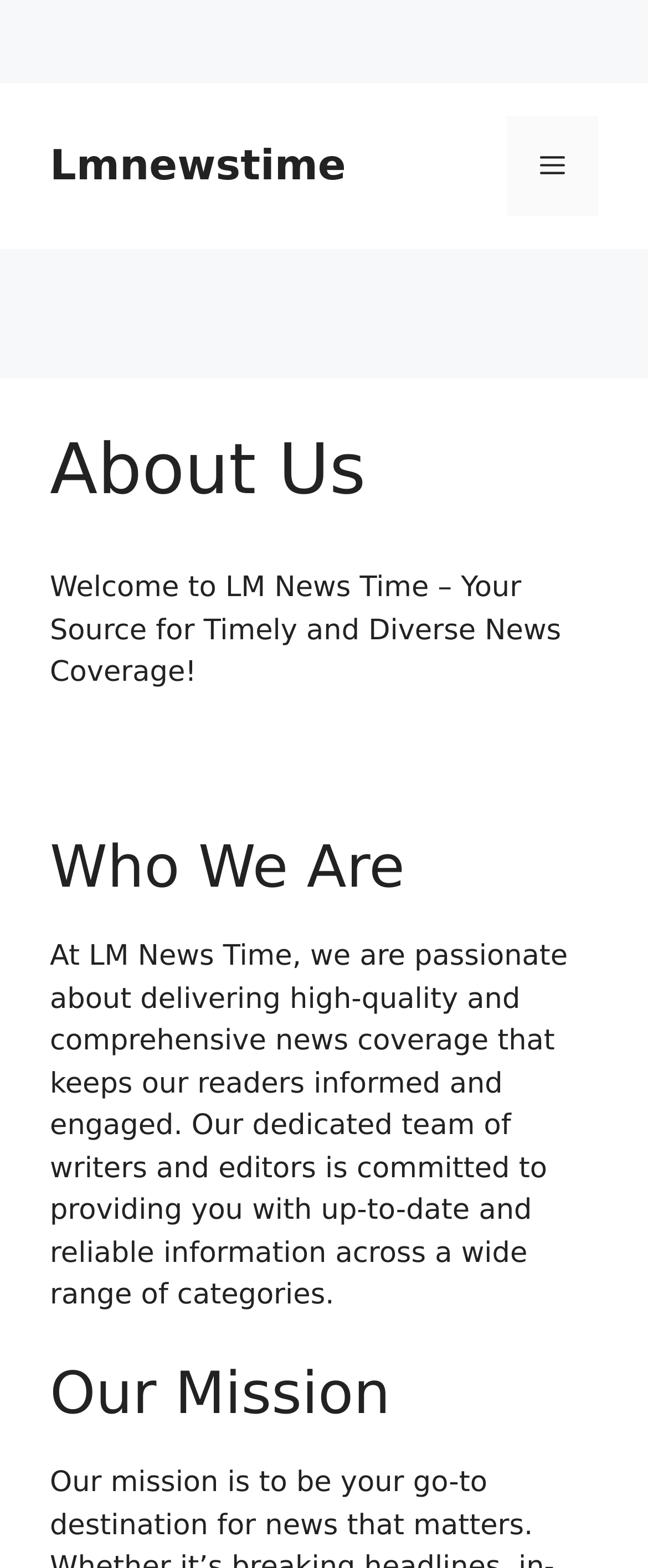Please answer the following question using a single word or phrase: 
What is the purpose of the button in the top right corner?

Menu